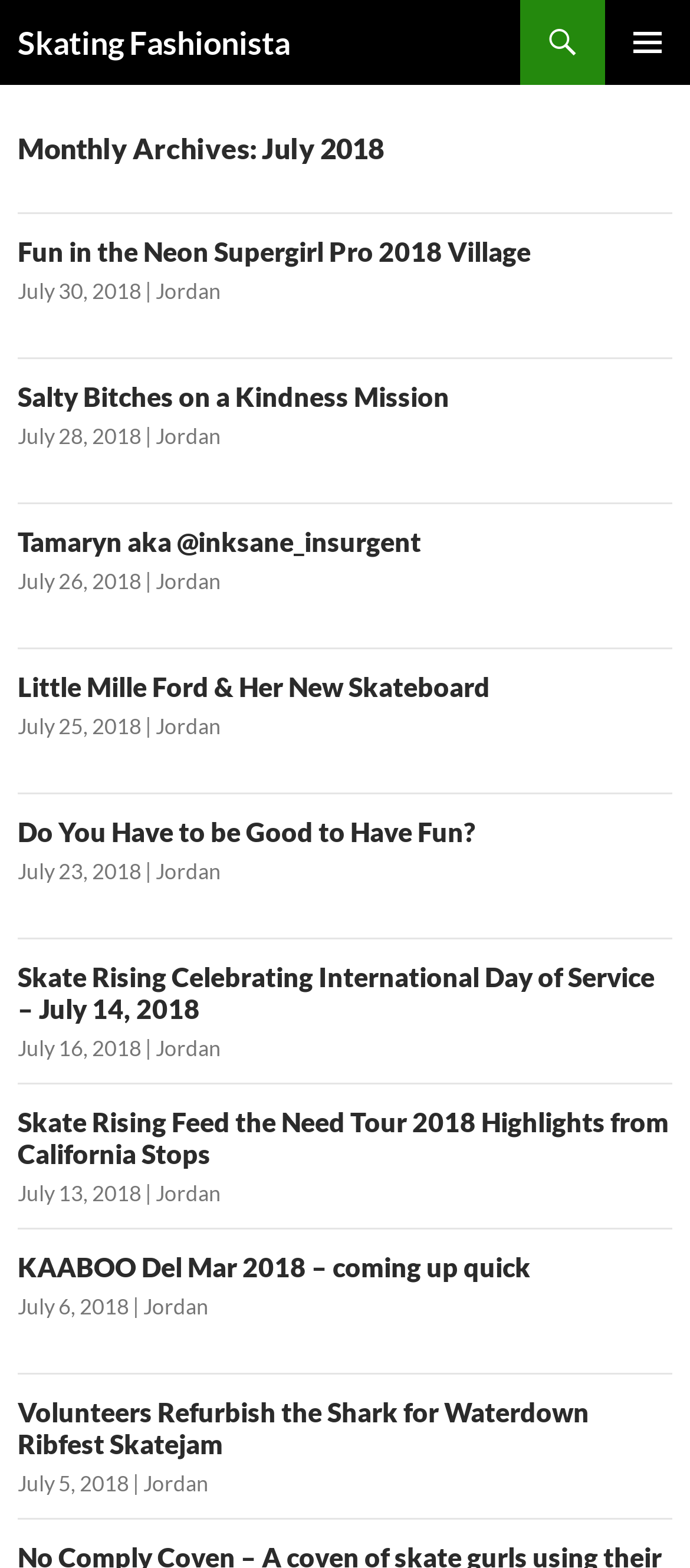Please pinpoint the bounding box coordinates for the region I should click to adhere to this instruction: "View the post from July 30, 2018".

[0.026, 0.177, 0.205, 0.194]